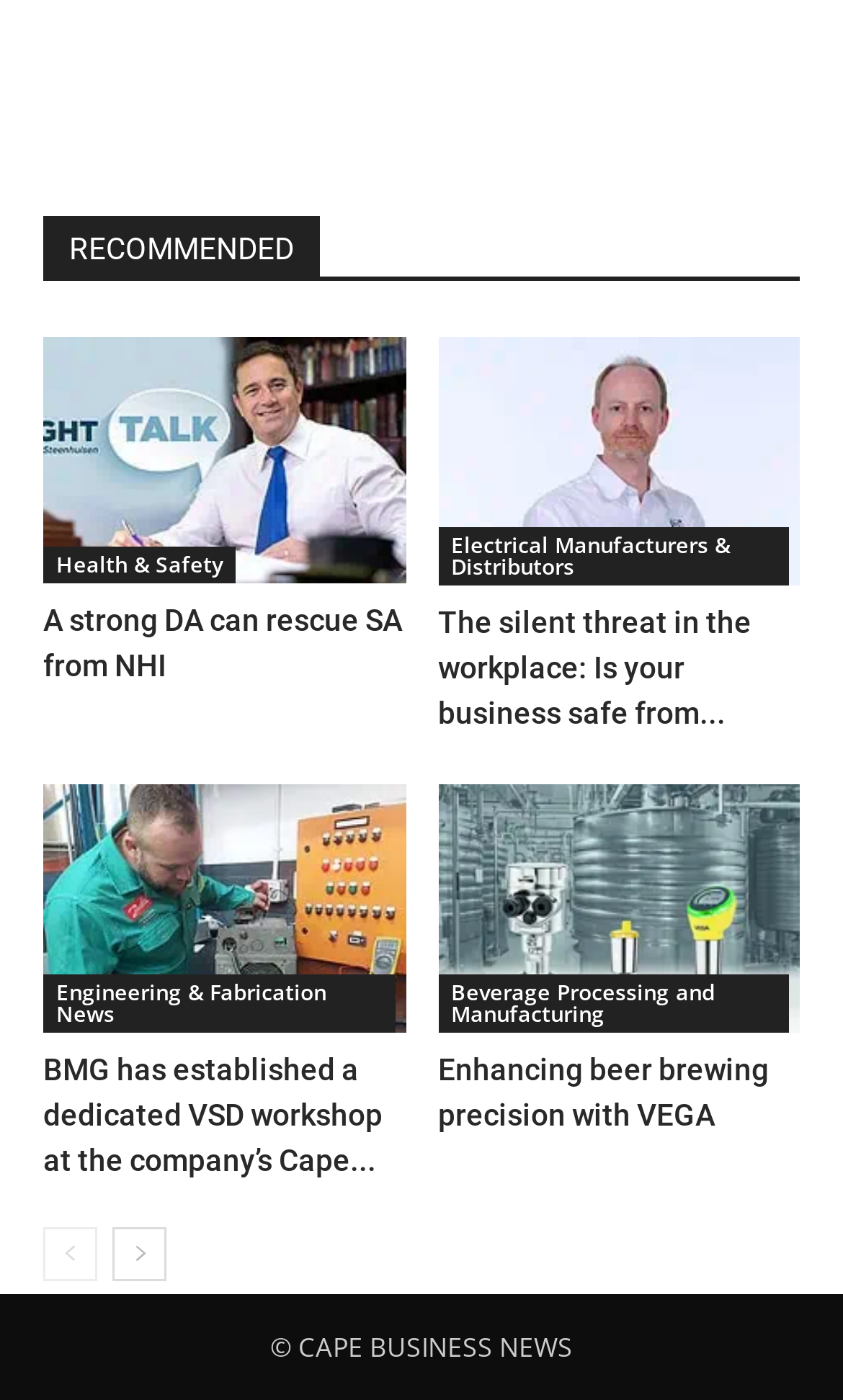How many links are there on this page?
Please provide a single word or phrase based on the screenshot.

11